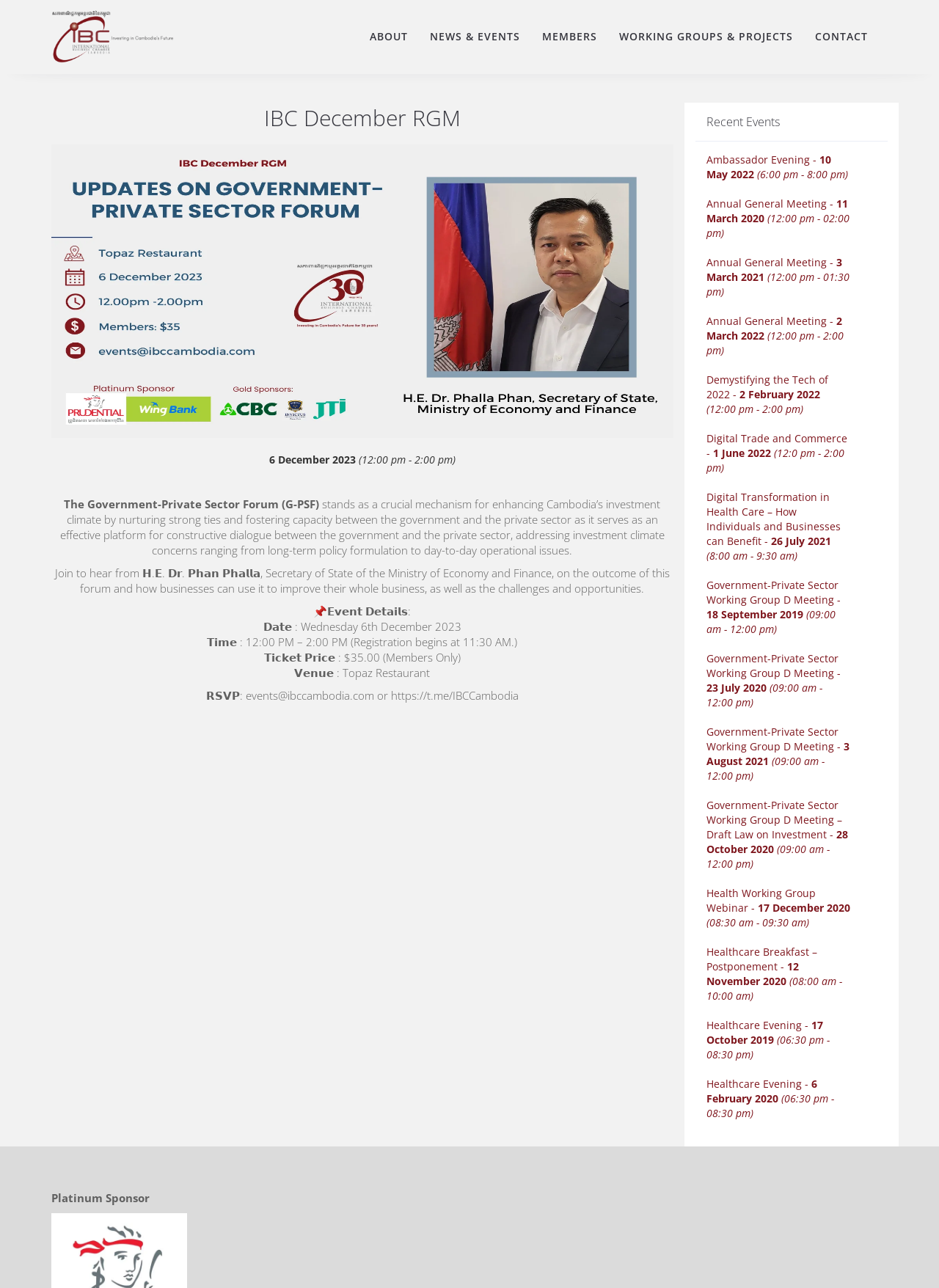Generate a comprehensive caption for the webpage you are viewing.

The webpage is about the International Business Chamber of Cambodia, with a focus on an upcoming event, the Government-Private Sector Forum (G-PSF), on December 6, 2023. At the top of the page, there is a navigation menu with links to "ABOUT", "NEWS & EVENTS", "MEMBERS", "WORKING GROUPS & PROJECTS", and "CONTACT". 

Below the navigation menu, there is a heading "IBC December RGM" followed by an image and a link to the event. The event details are listed, including the date, time, and venue, as well as the ticket price and registration information.

On the left side of the page, there is a section with the chamber's logo and a link to the chamber's homepage. Below this section, there is a heading "Recent Events" followed by a list of links to past events, including ambassador evenings, annual general meetings, and webinars on various topics such as digital trade and healthcare.

At the bottom of the page, there is a mention of a platinum sponsor. Overall, the webpage provides information about the upcoming Government-Private Sector Forum and lists past events organized by the International Business Chamber of Cambodia.